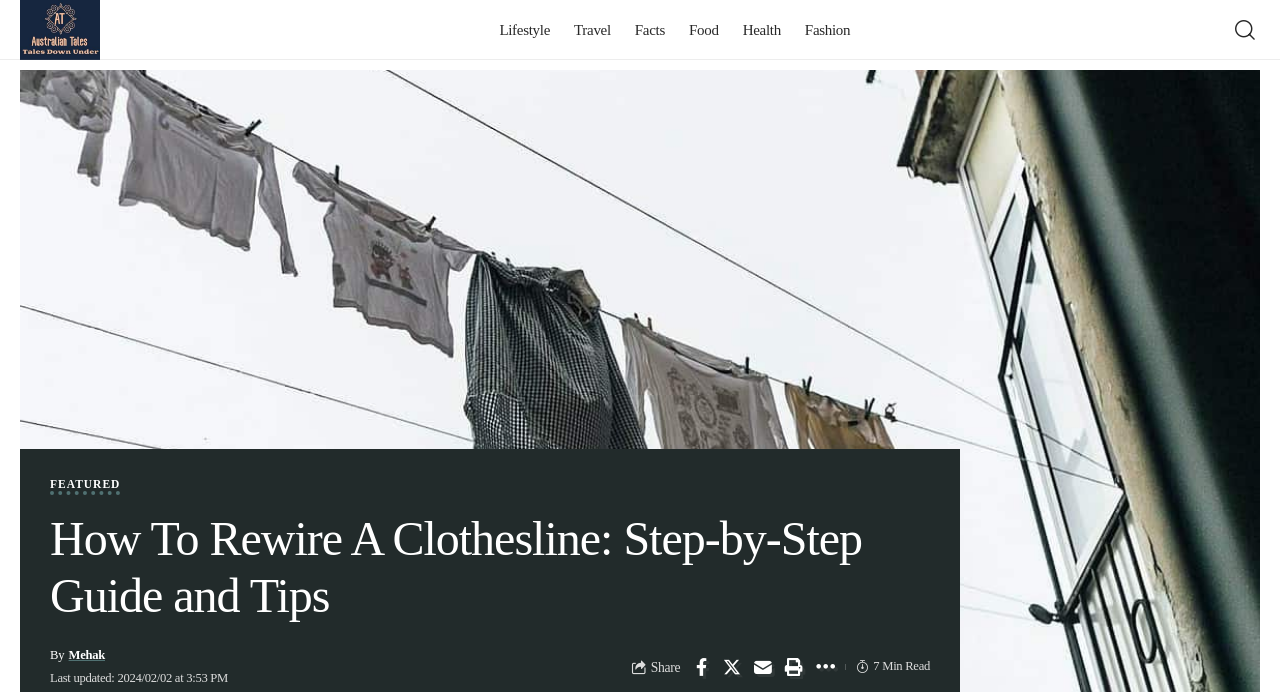Please provide a comprehensive answer to the question based on the screenshot: Who is the author of the article?

The author of the article is mentioned as 'Mehak' which is a link below the heading 'How To Rewire A Clothesline: Step-by-Step Guide and Tips'.